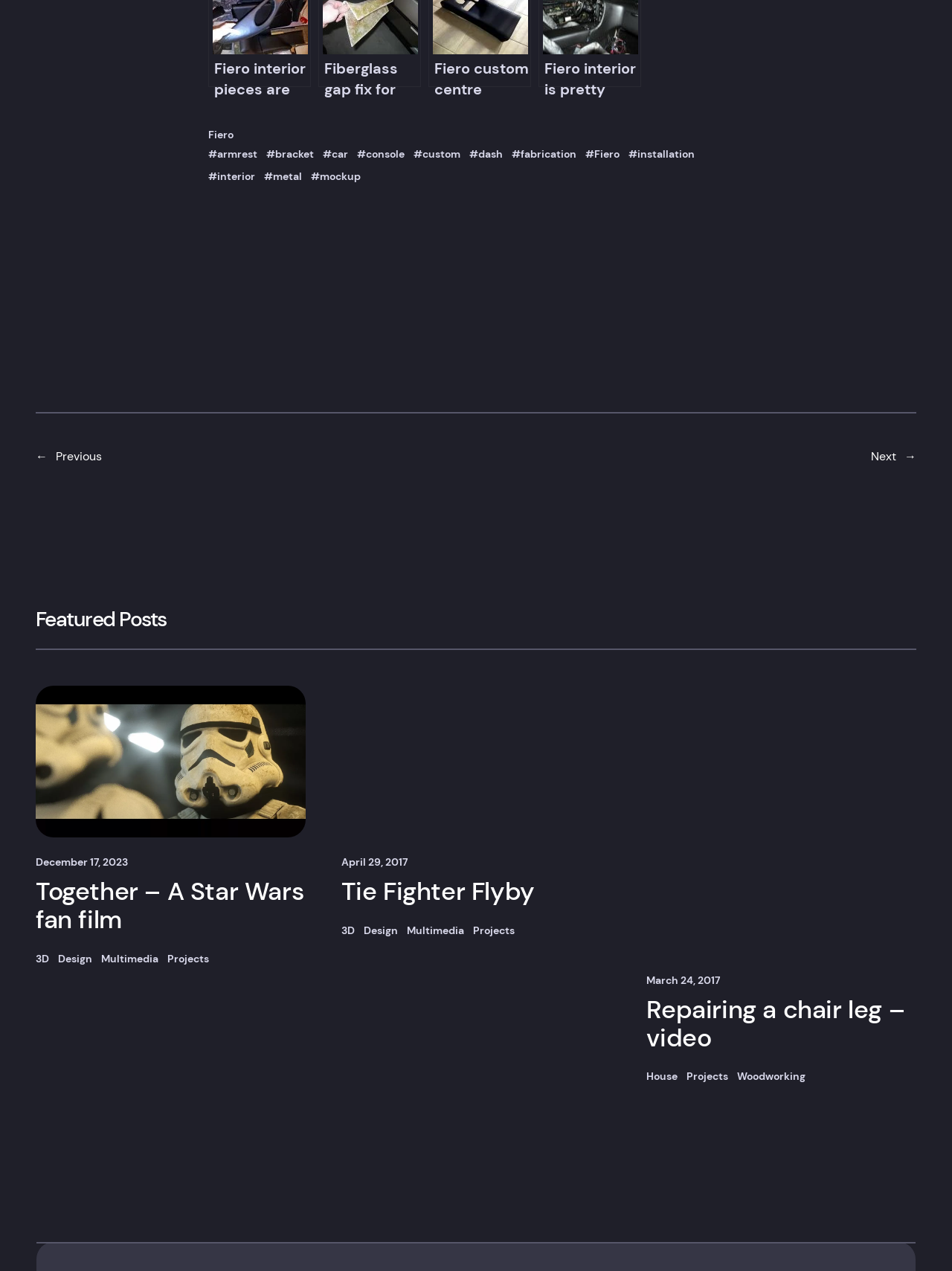What type of project is 'Repairing a chair leg – video'?
Offer a detailed and full explanation in response to the question.

The project 'Repairing a chair leg – video' is categorized under 'House' and 'Woodworking' based on the links below its heading. Therefore, it is a type of woodworking project.